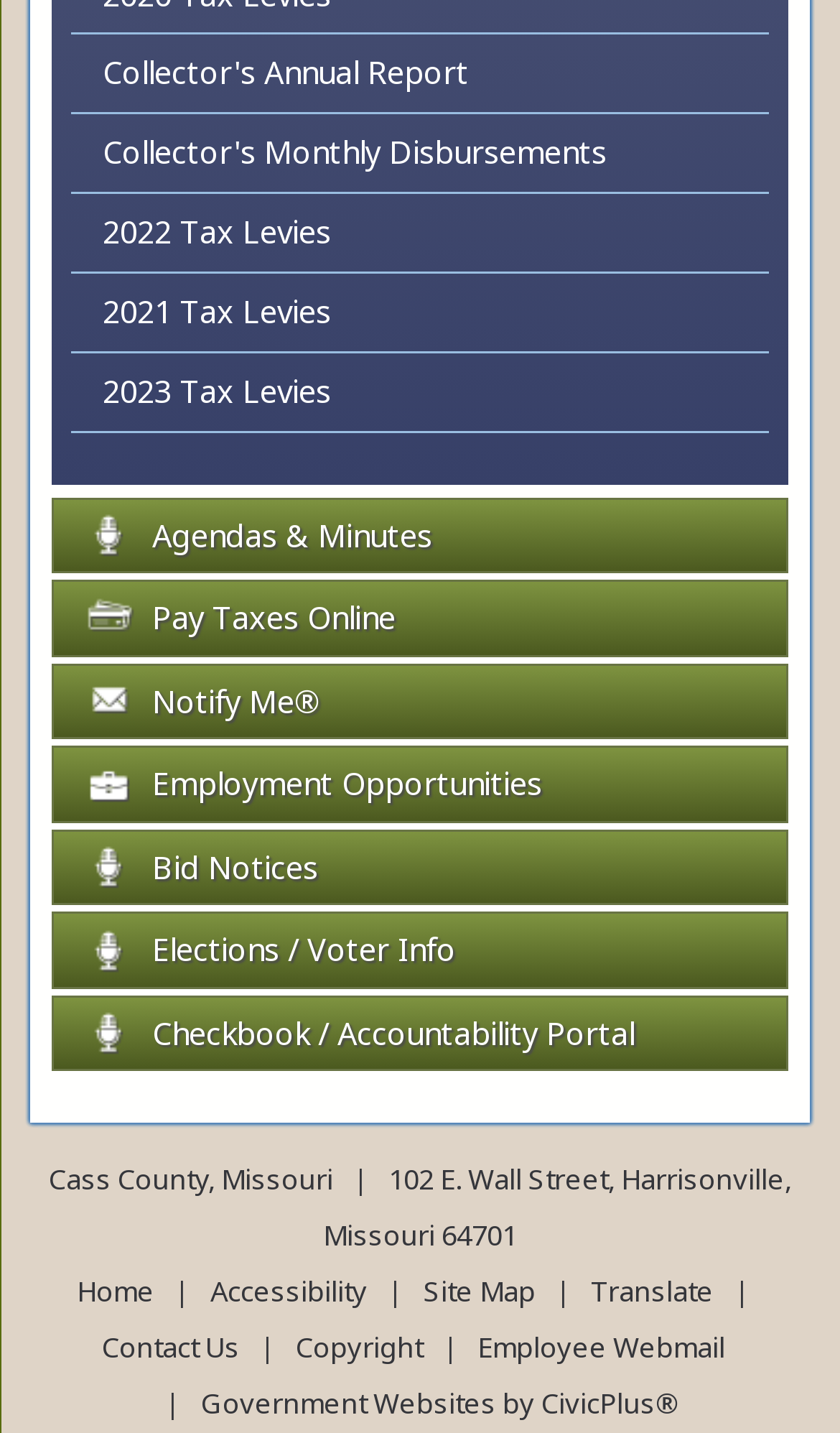Determine the bounding box coordinates for the clickable element required to fulfill the instruction: "Check Agendas & Minutes". Provide the coordinates as four float numbers between 0 and 1, i.e., [left, top, right, bottom].

[0.061, 0.347, 0.939, 0.4]